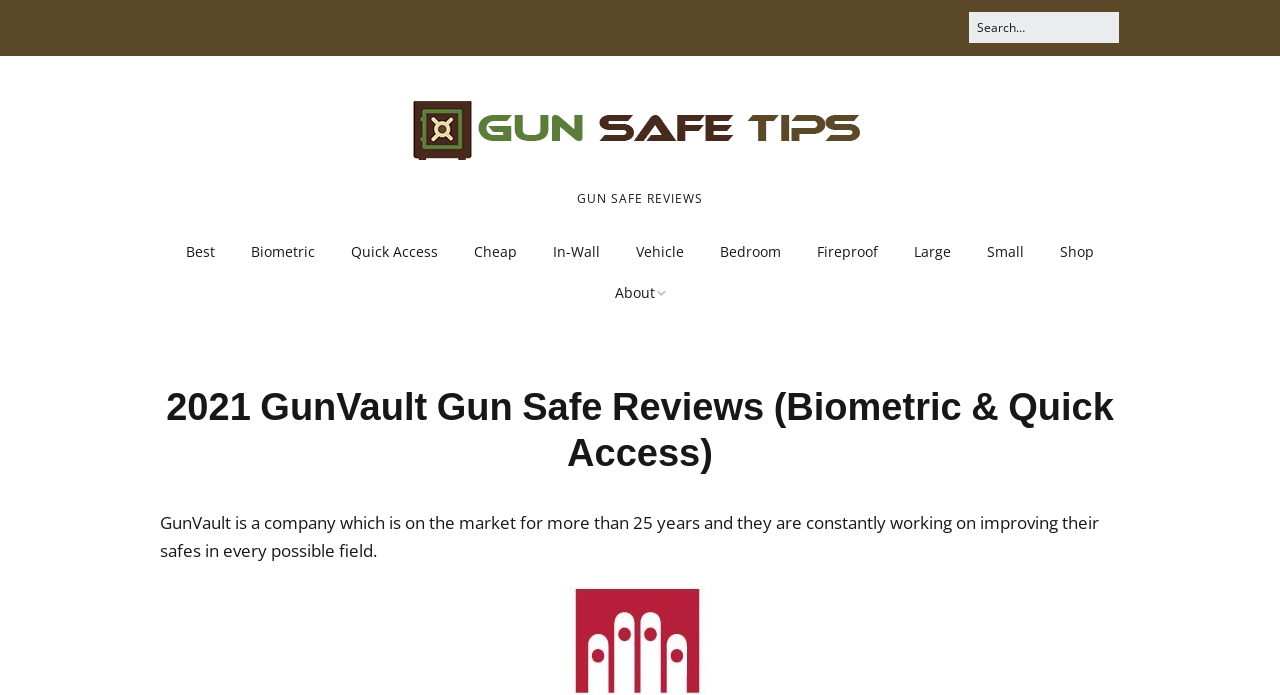Find the bounding box coordinates for the area you need to click to carry out the instruction: "read about gunvault company". The coordinates should be four float numbers between 0 and 1, indicated as [left, top, right, bottom].

[0.125, 0.736, 0.859, 0.808]